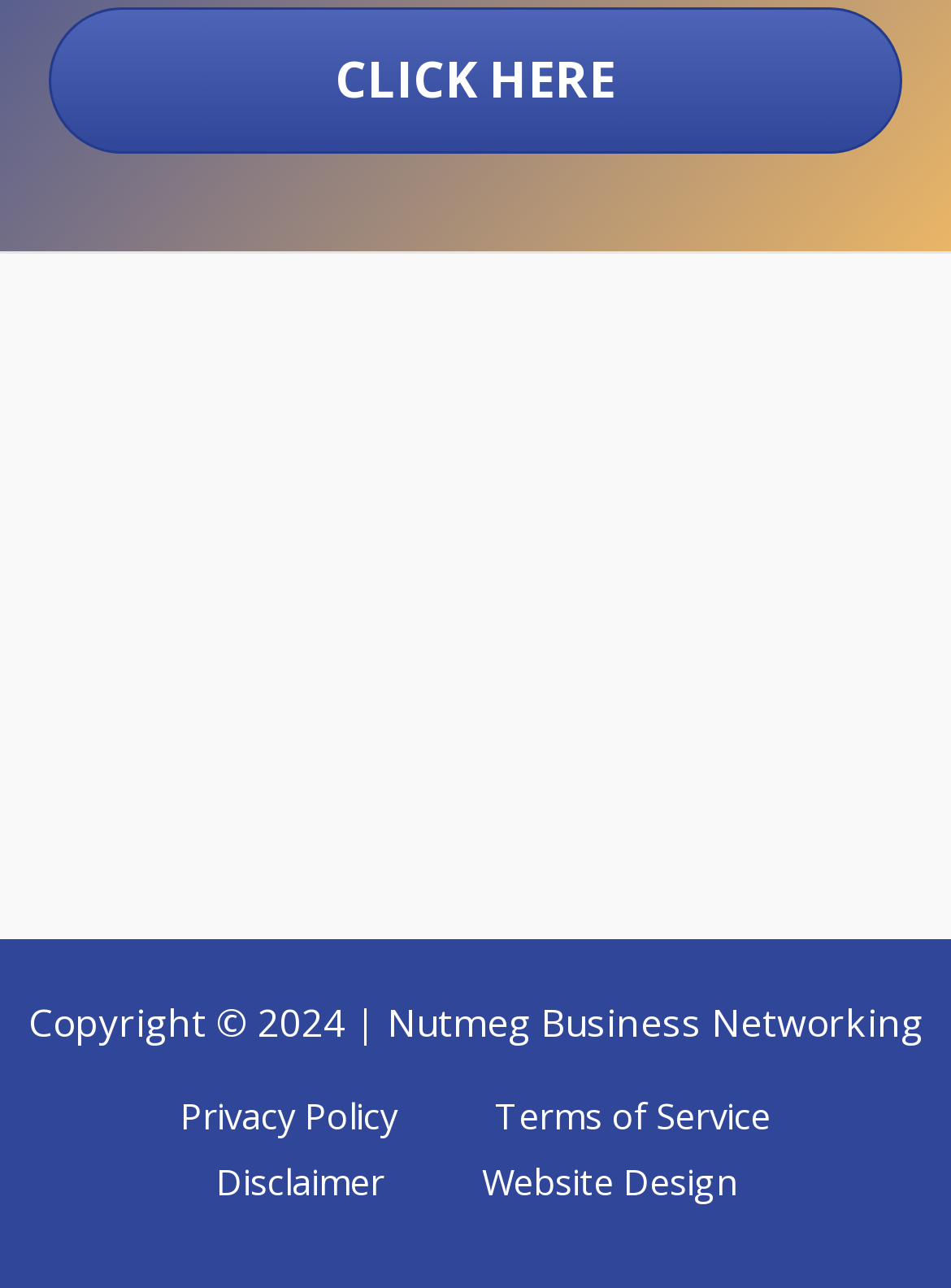How many links are in the site navigation?
Answer the question with a detailed explanation, including all necessary information.

I found the navigation element with the description 'Site Navigation' and counted the number of link elements inside it, which is 4.